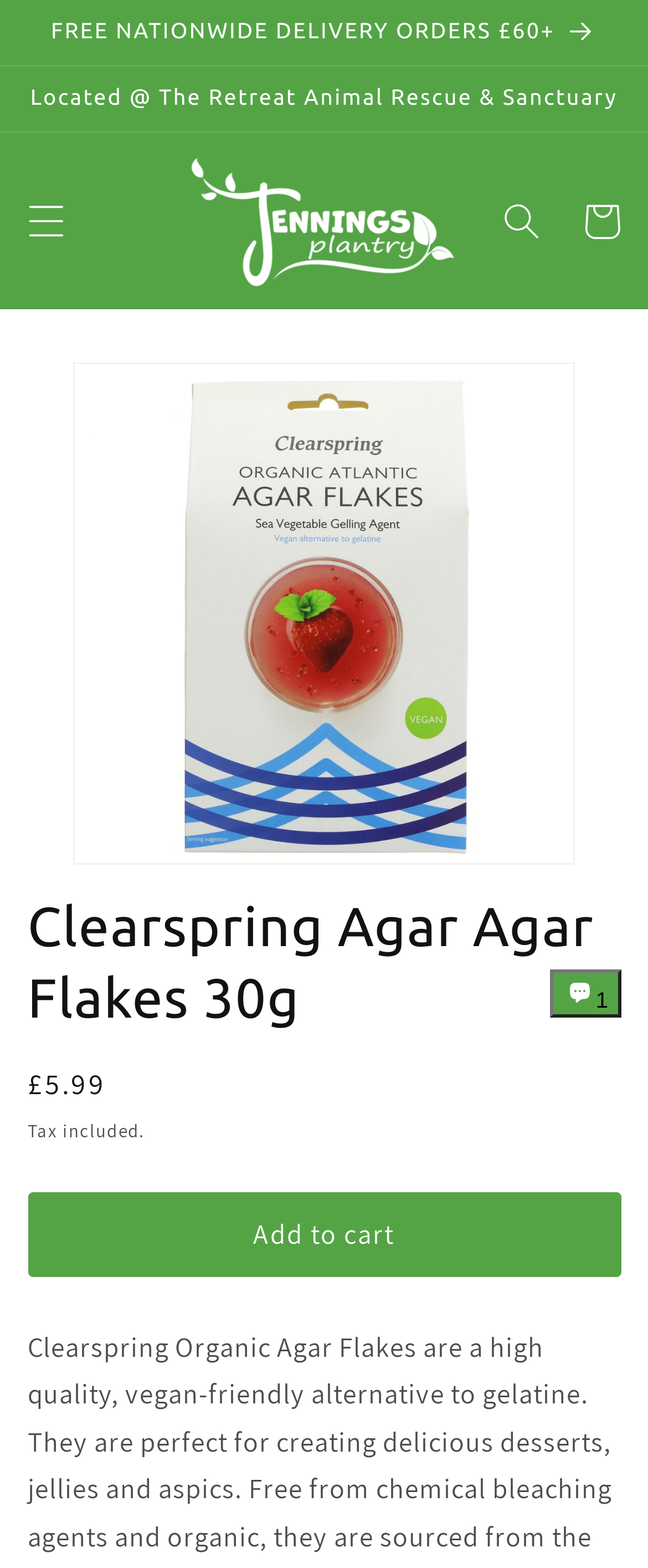Given the description: "Add to cart", determine the bounding box coordinates of the UI element. The coordinates should be formatted as four float numbers between 0 and 1, [left, top, right, bottom].

[0.042, 0.76, 0.958, 0.815]